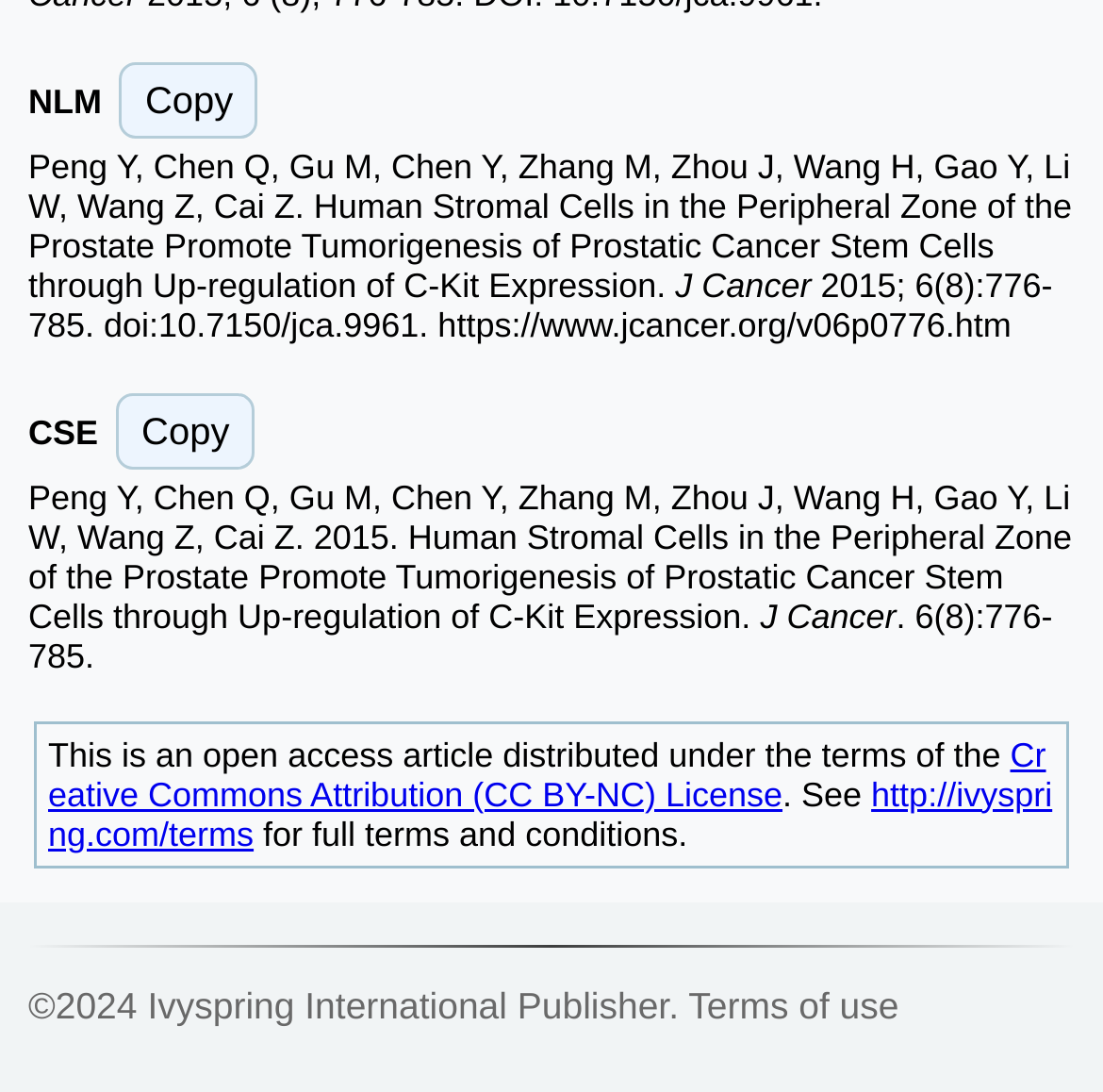Provide a one-word or short-phrase answer to the question:
What is the title of the article?

Human Stromal Cells in the Peripheral Zone of the Prostate Promote Tumorigenesis of Prostatic Cancer Stem Cells through Up-regulation of C-Kit Expression.